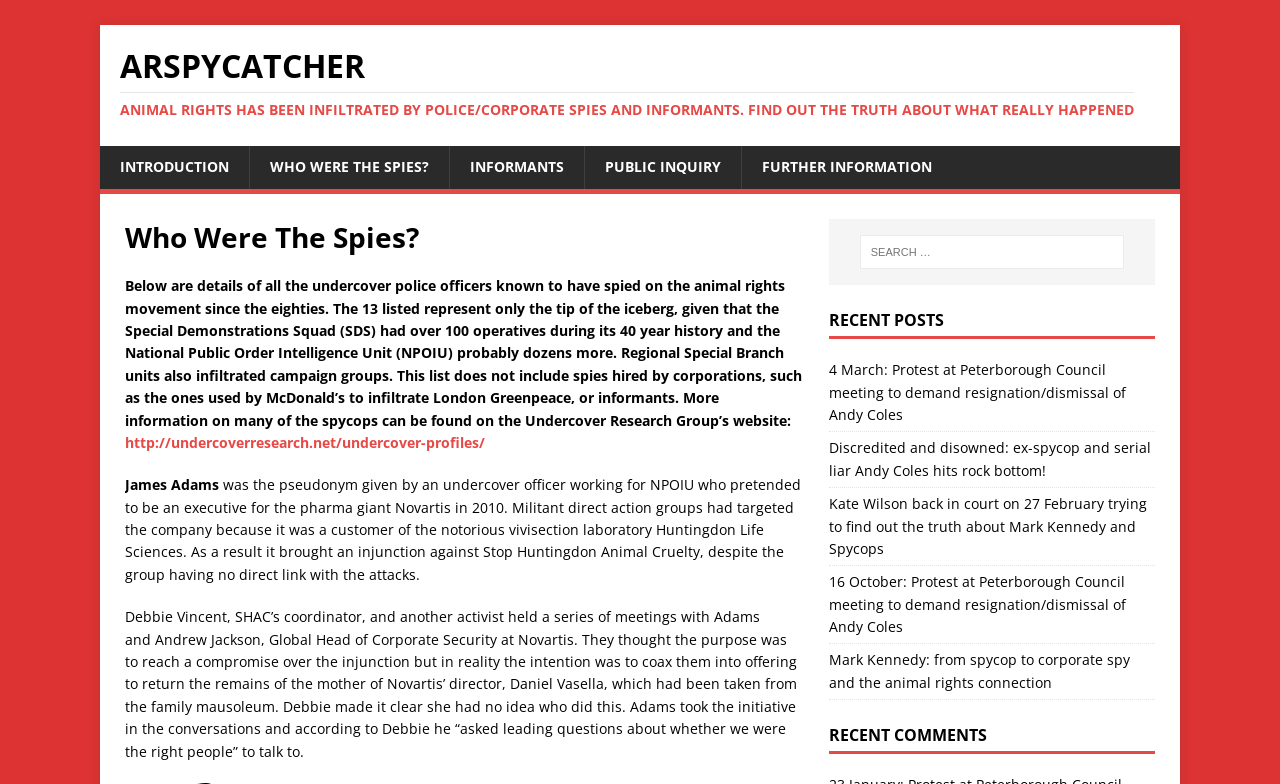Determine the bounding box coordinates for the UI element described. Format the coordinates as (top-left x, top-left y, bottom-right x, bottom-right y) and ensure all values are between 0 and 1. Element description: Who Were The Spies?

[0.195, 0.187, 0.351, 0.241]